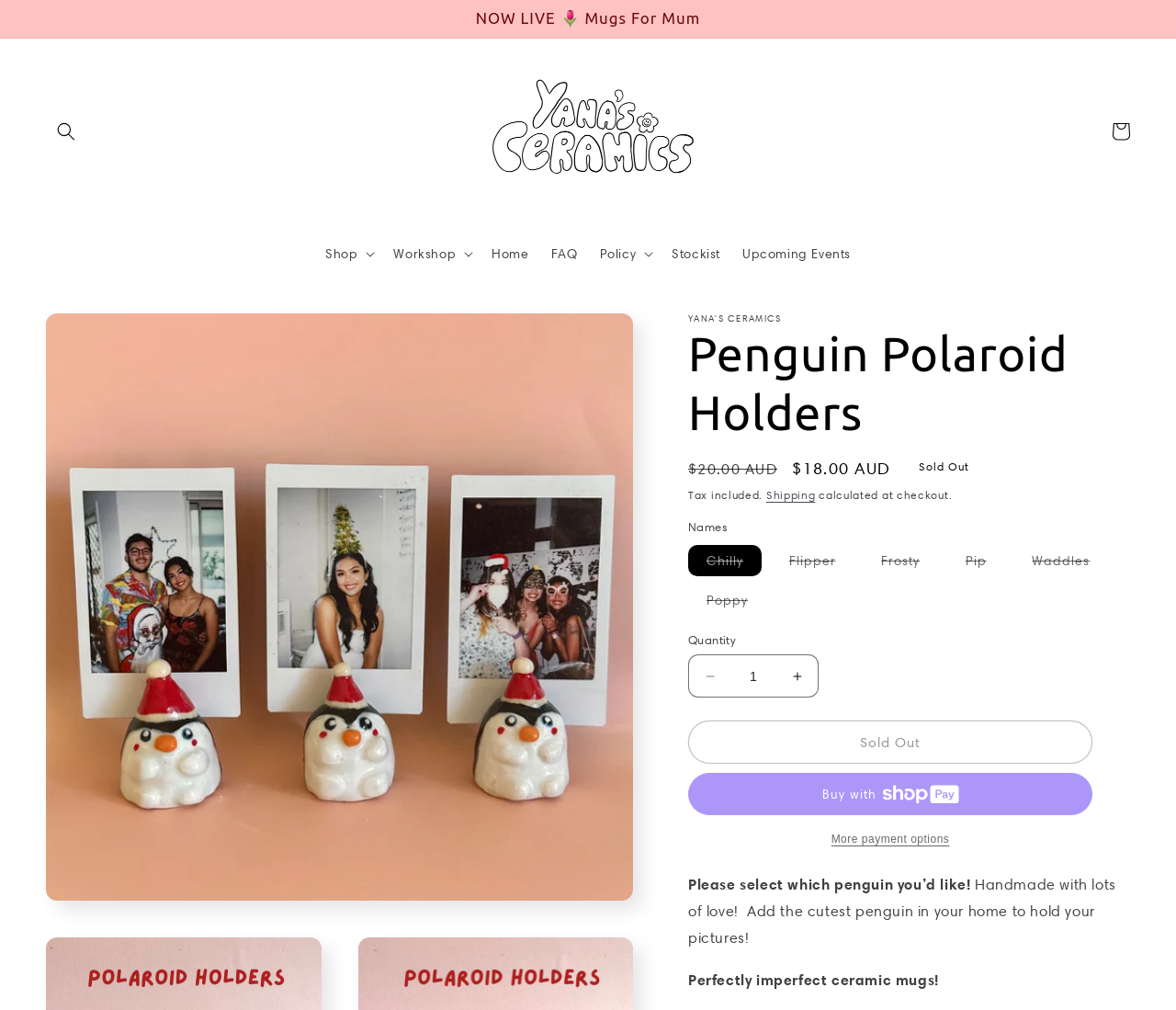Pinpoint the bounding box coordinates of the clickable area necessary to execute the following instruction: "Increase quantity". The coordinates should be given as four float numbers between 0 and 1, namely [left, top, right, bottom].

[0.66, 0.648, 0.695, 0.691]